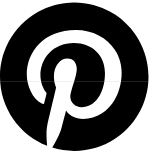Provide a one-word or brief phrase answer to the question:
What is the purpose of the button?

To share content